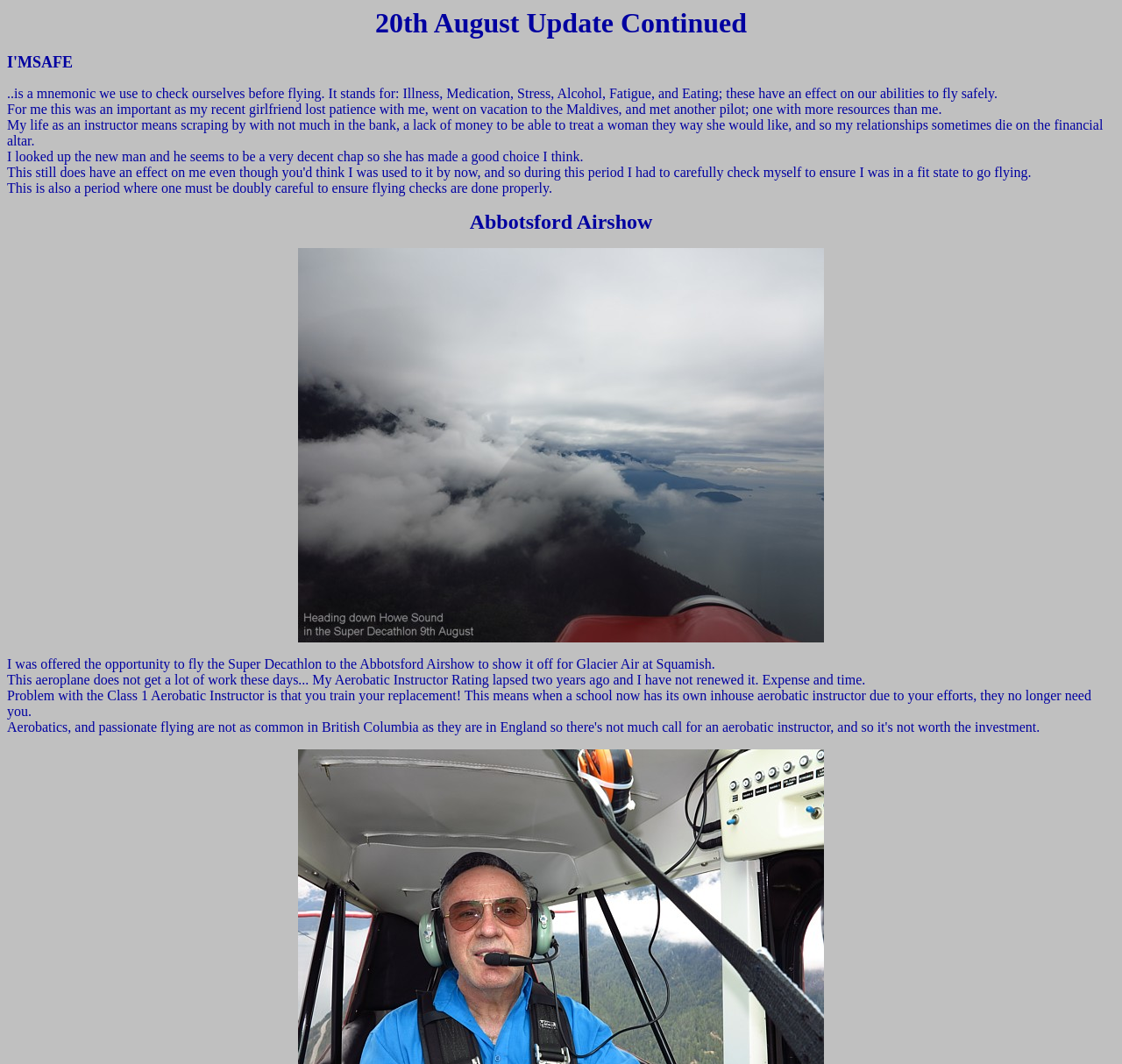What event is the author attending?
Can you provide a detailed and comprehensive answer to the question?

The author is attending the Abbotsford Airshow, as mentioned in the StaticText element 'Abbotsford Airshow' and the subsequent text describing the author's experience flying the Super Decathlon to the airshow.